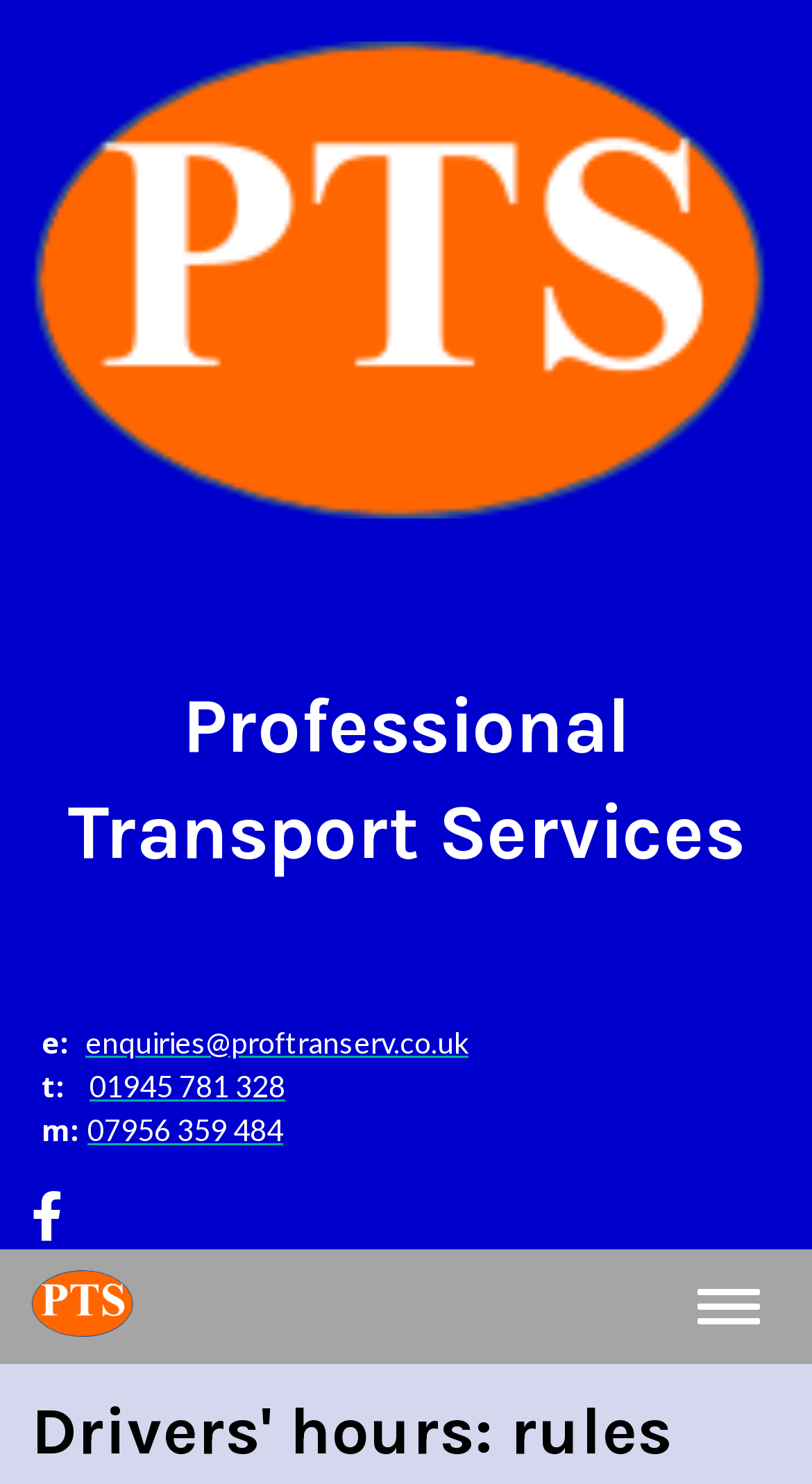Respond to the question below with a concise word or phrase:
What is the company name?

Professional Transport Services